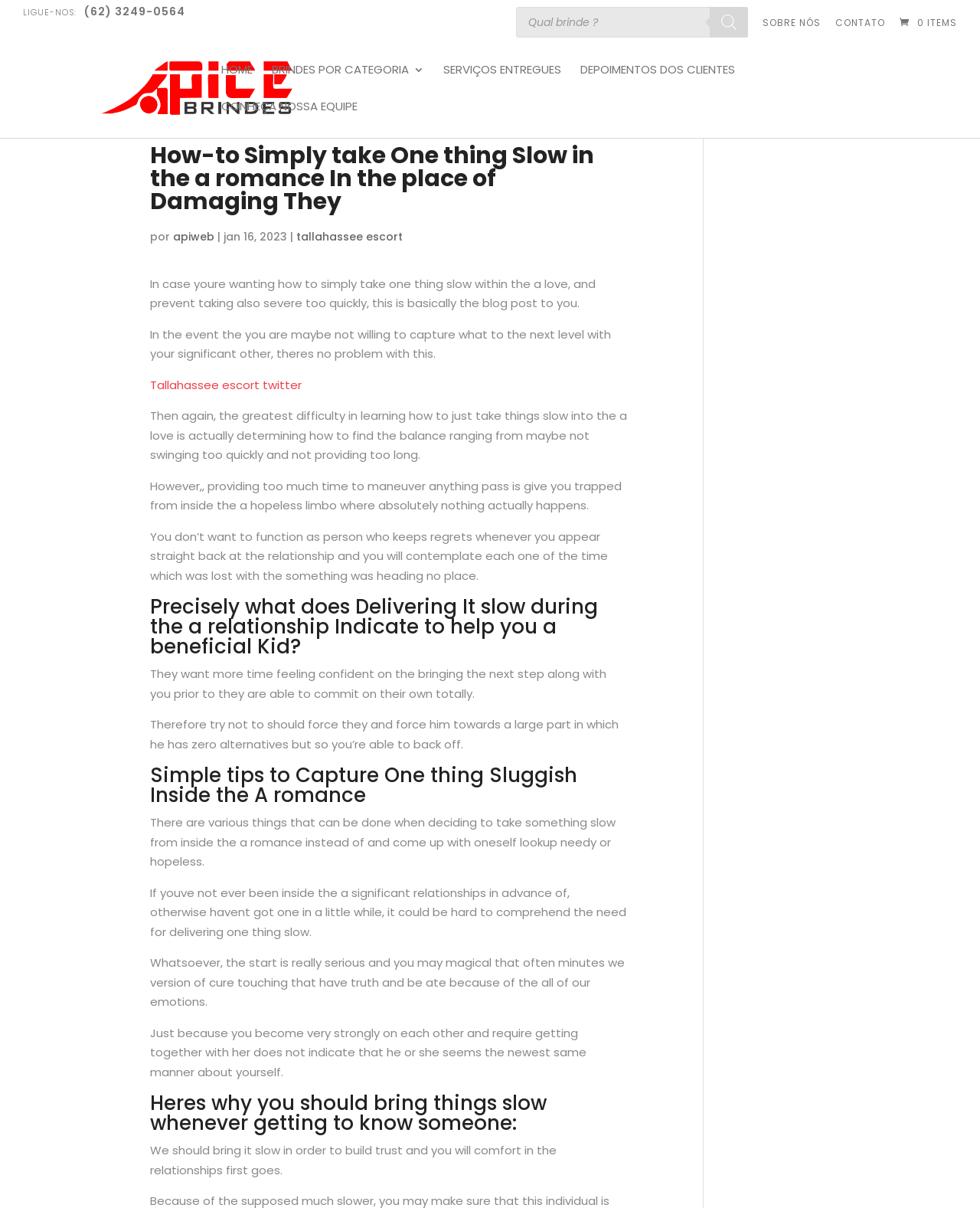Why might someone want to take things slow in a relationship?
Refer to the image and give a detailed answer to the question.

According to the webpage, someone might want to take things slow in a relationship because they want to feel confident and secure before committing to their partner, rather than rushing into things and potentially regretting it.